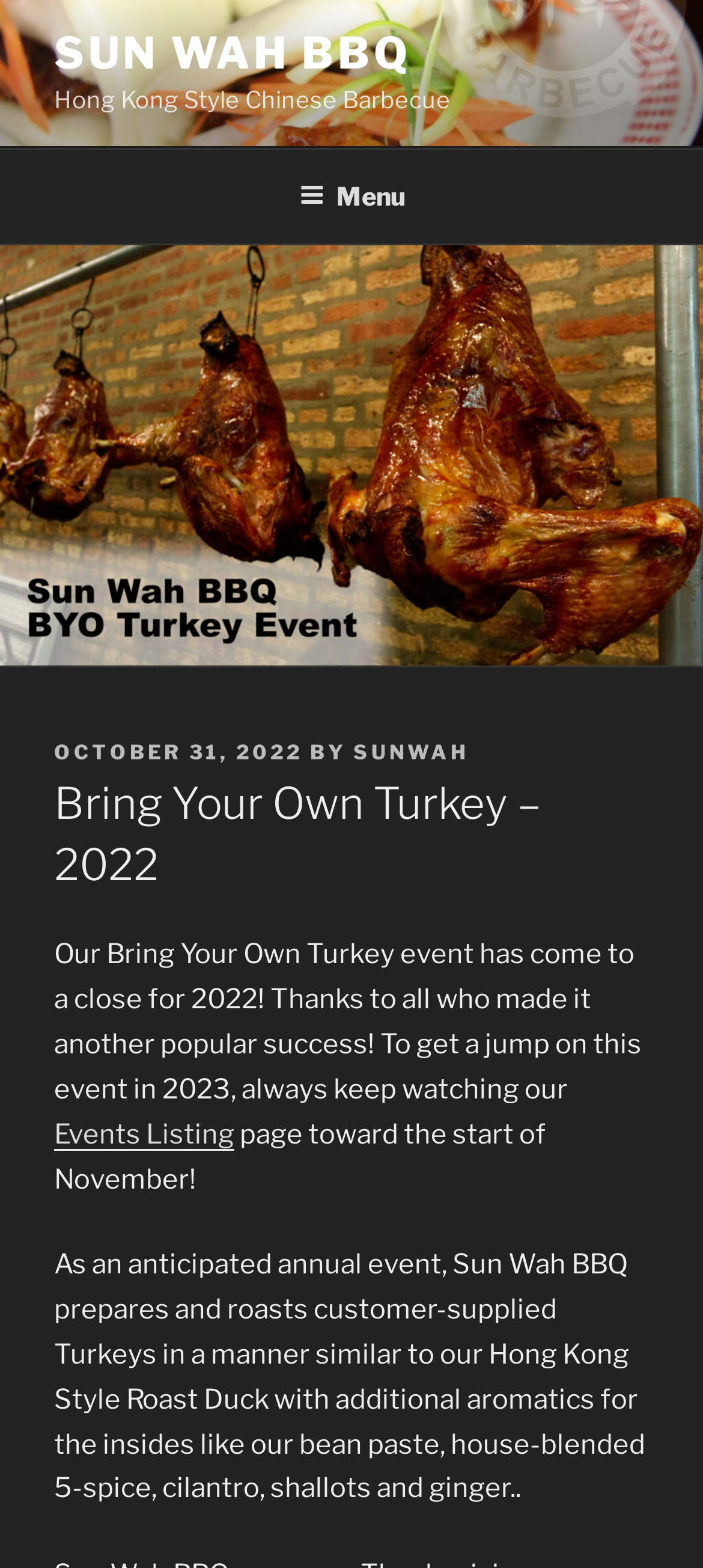Given the webpage screenshot, identify the bounding box of the UI element that matches this description: "October 31, 2022November 25, 2022".

[0.077, 0.472, 0.431, 0.488]